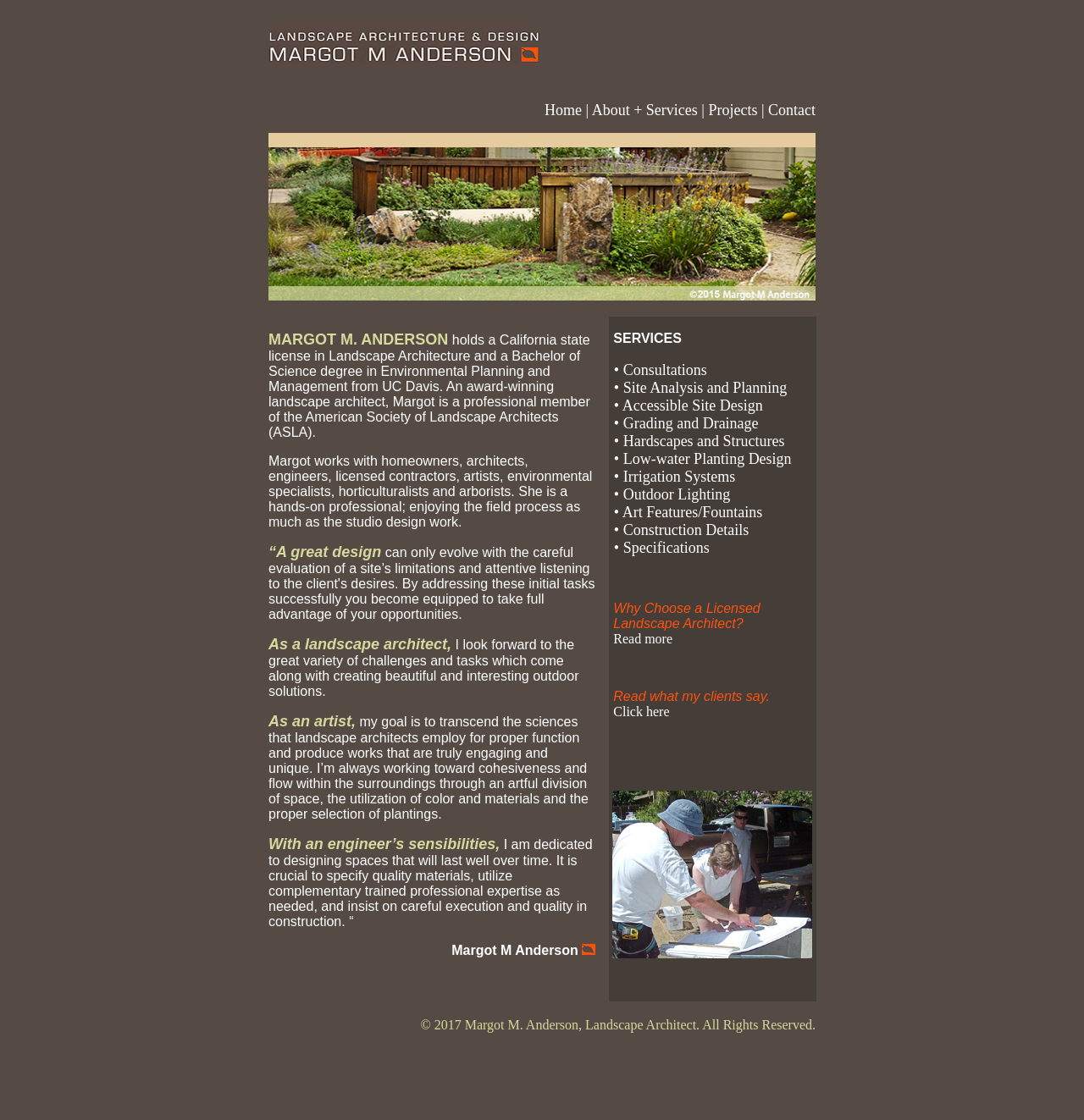Reply to the question below using a single word or brief phrase:
What is the last service listed under 'SERVICES'?

Specifications